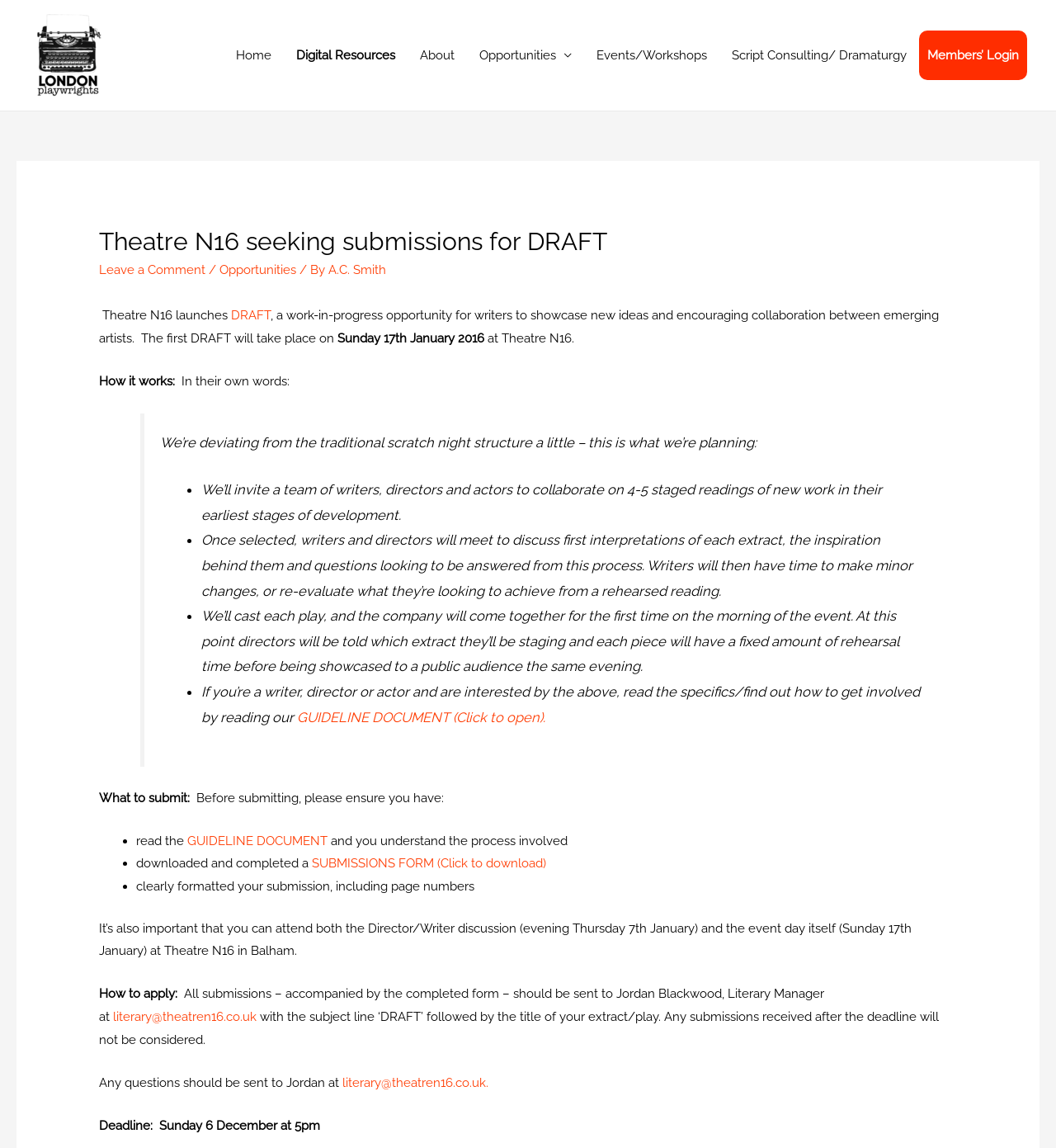Provide a one-word or one-phrase answer to the question:
What is the name of the theatre seeking submissions?

Theatre N16